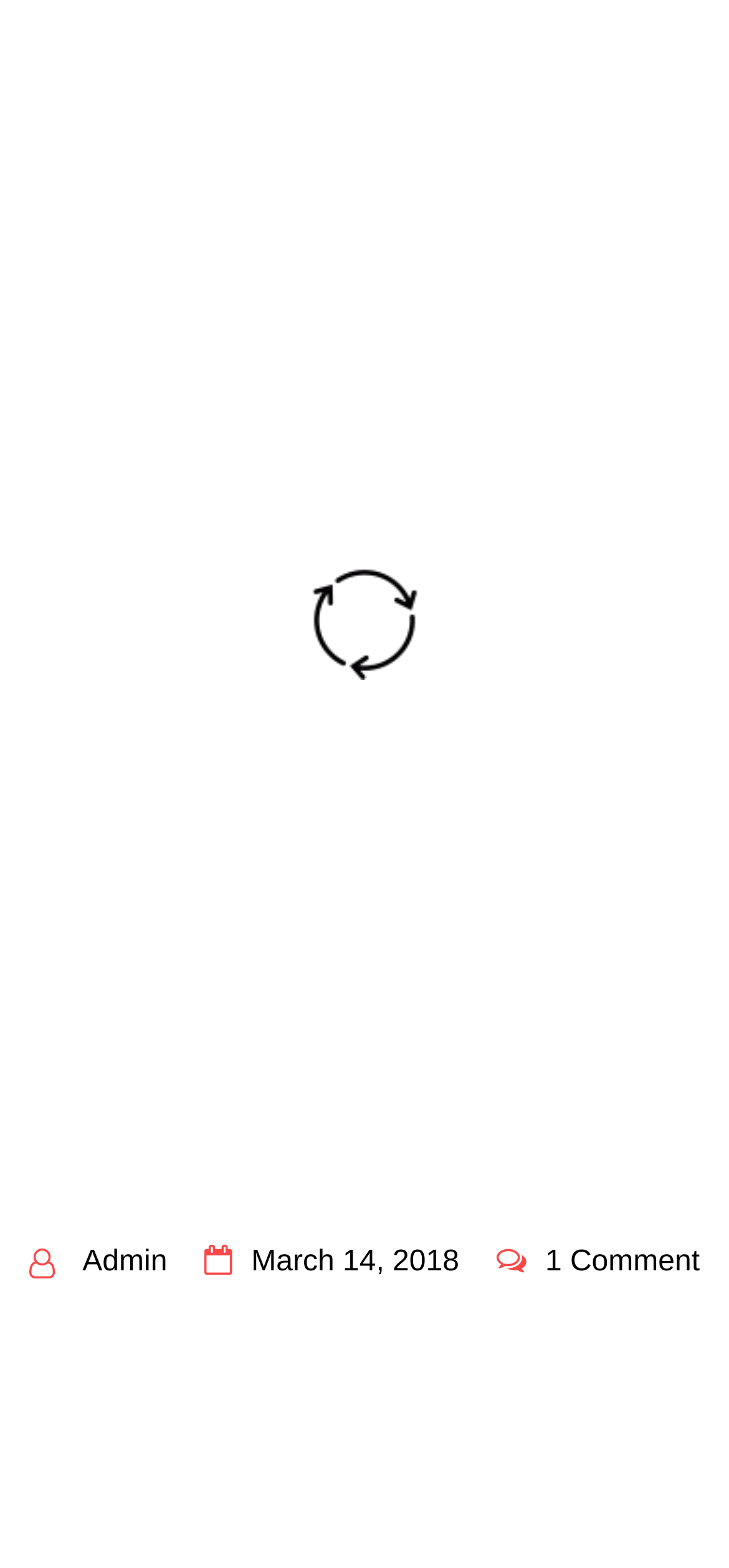Provide the bounding box coordinates of the UI element this sentence describes: "Book Features".

[0.131, 0.638, 0.495, 0.676]